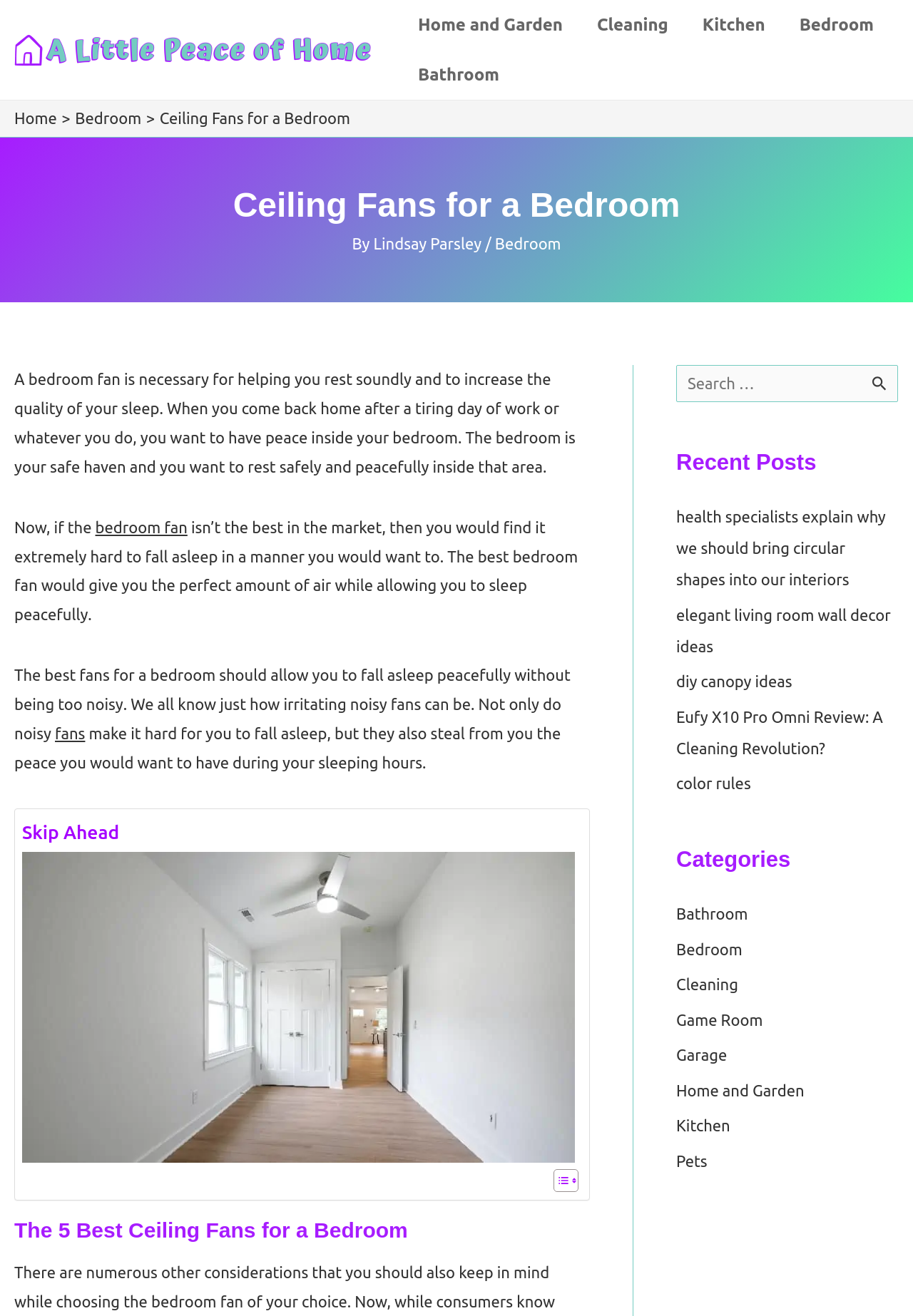Identify the bounding box coordinates for the element that needs to be clicked to fulfill this instruction: "Search for something". Provide the coordinates in the format of four float numbers between 0 and 1: [left, top, right, bottom].

[0.741, 0.278, 0.984, 0.306]